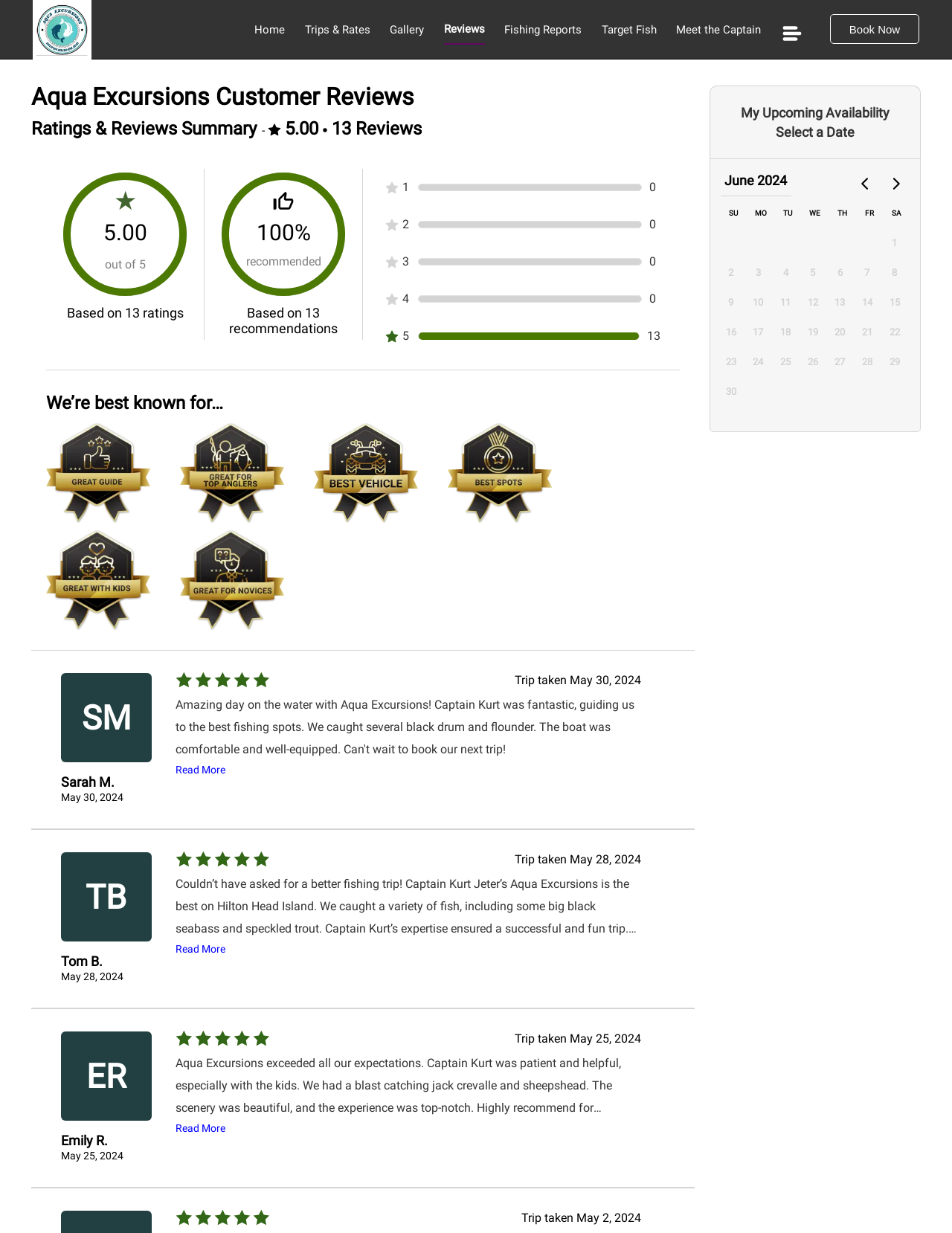Locate the primary heading on the webpage and return its text.

Aqua Excursions Customer Reviews